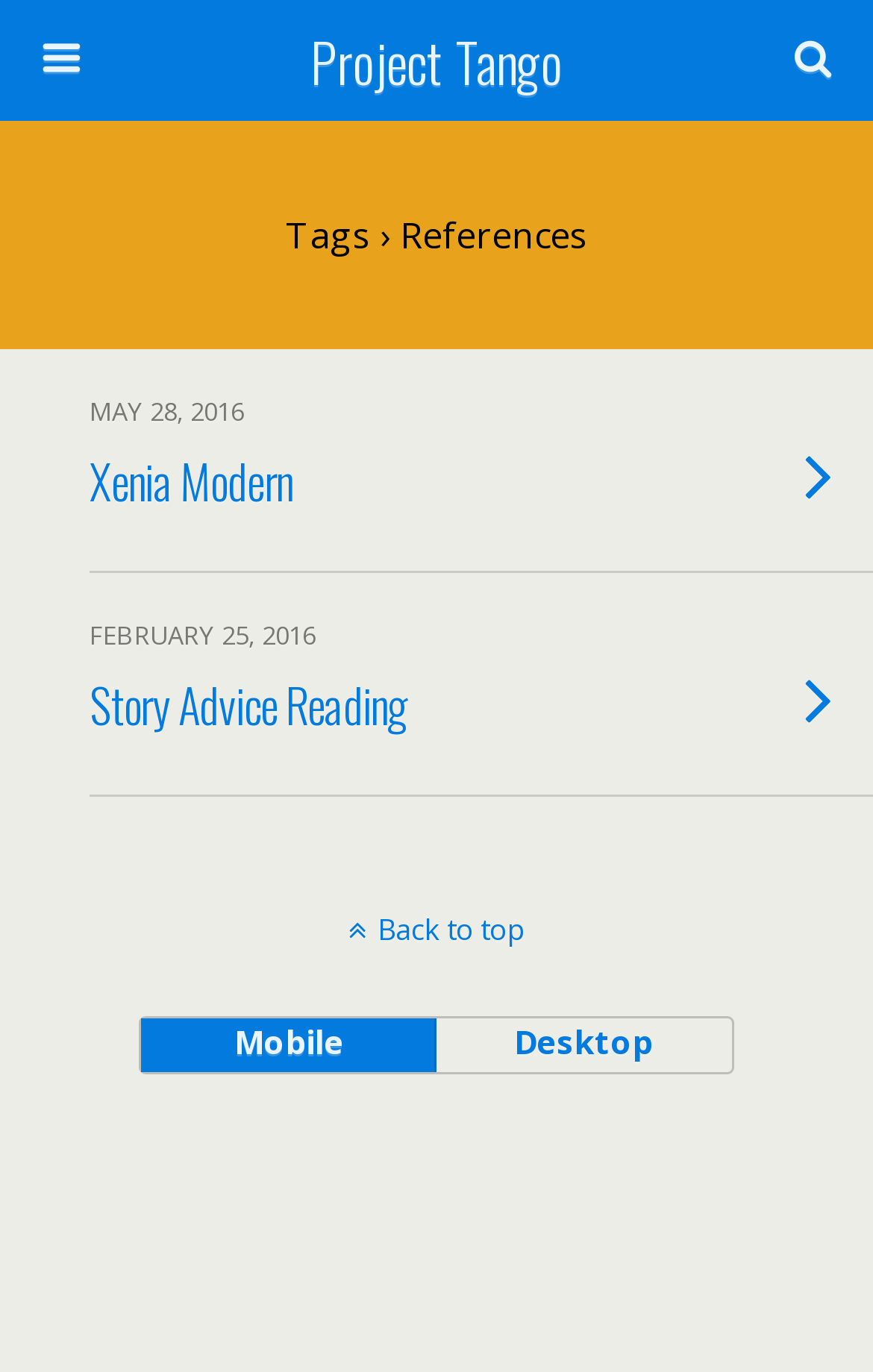Determine the bounding box coordinates for the UI element with the following description: "Back to top". The coordinates should be four float numbers between 0 and 1, represented as [left, top, right, bottom].

[0.0, 0.662, 1.0, 0.692]